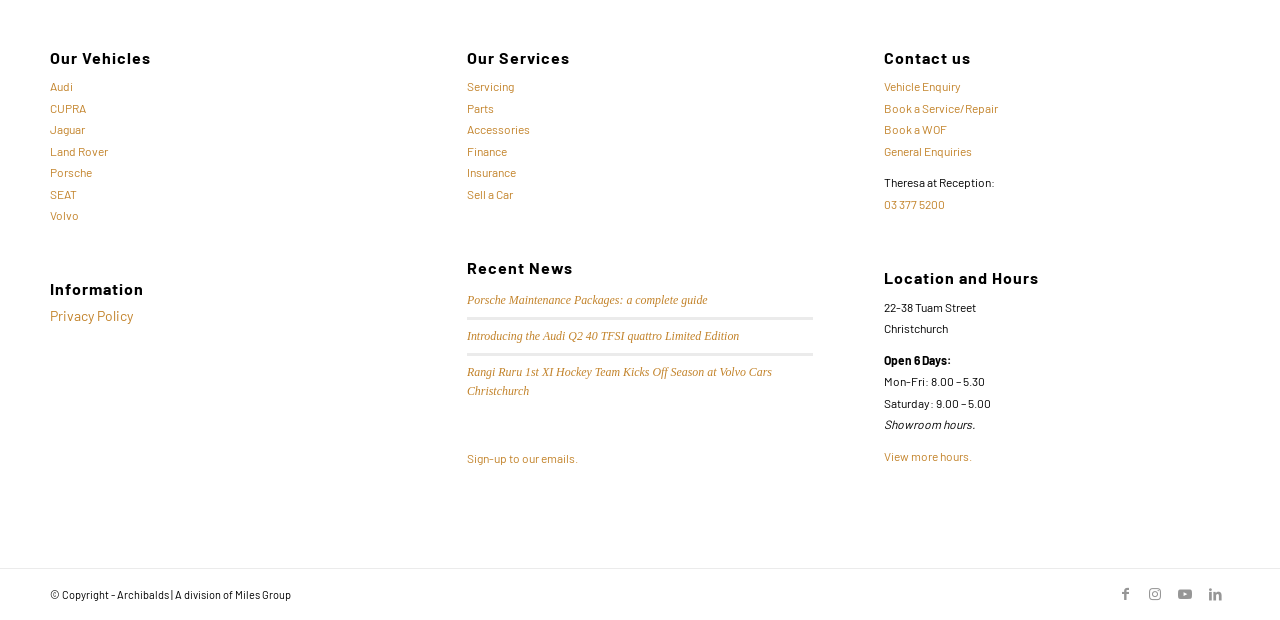Using details from the image, please answer the following question comprehensively:
What services are offered?

The webpage lists various services under the 'Our Services' heading, including Servicing, Parts, Accessories, Finance, and Insurance, which indicates that the webpage is related to a car dealership or a similar business.